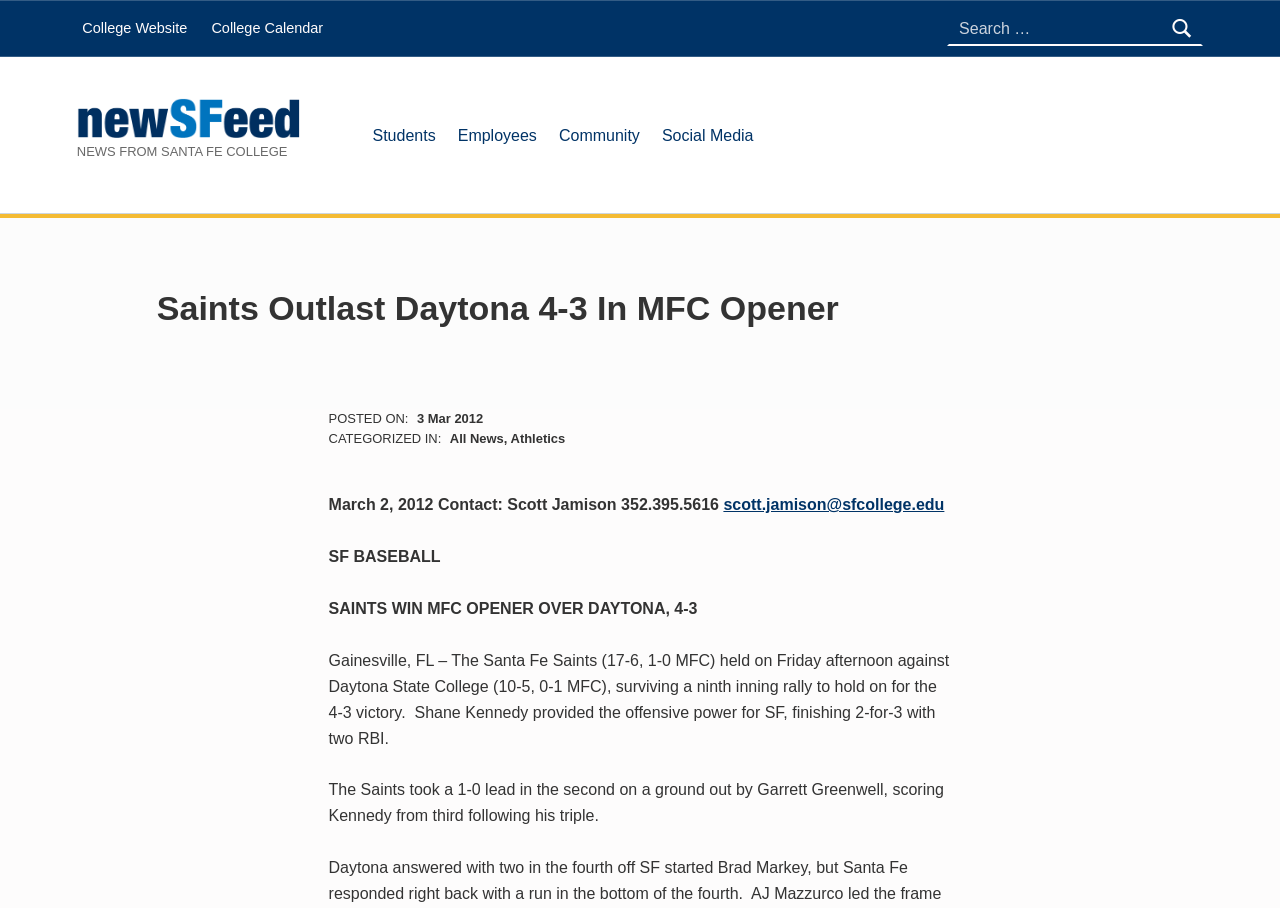Highlight the bounding box coordinates of the region I should click on to meet the following instruction: "Click on the 'Social Media' link".

[0.512, 0.123, 0.593, 0.175]